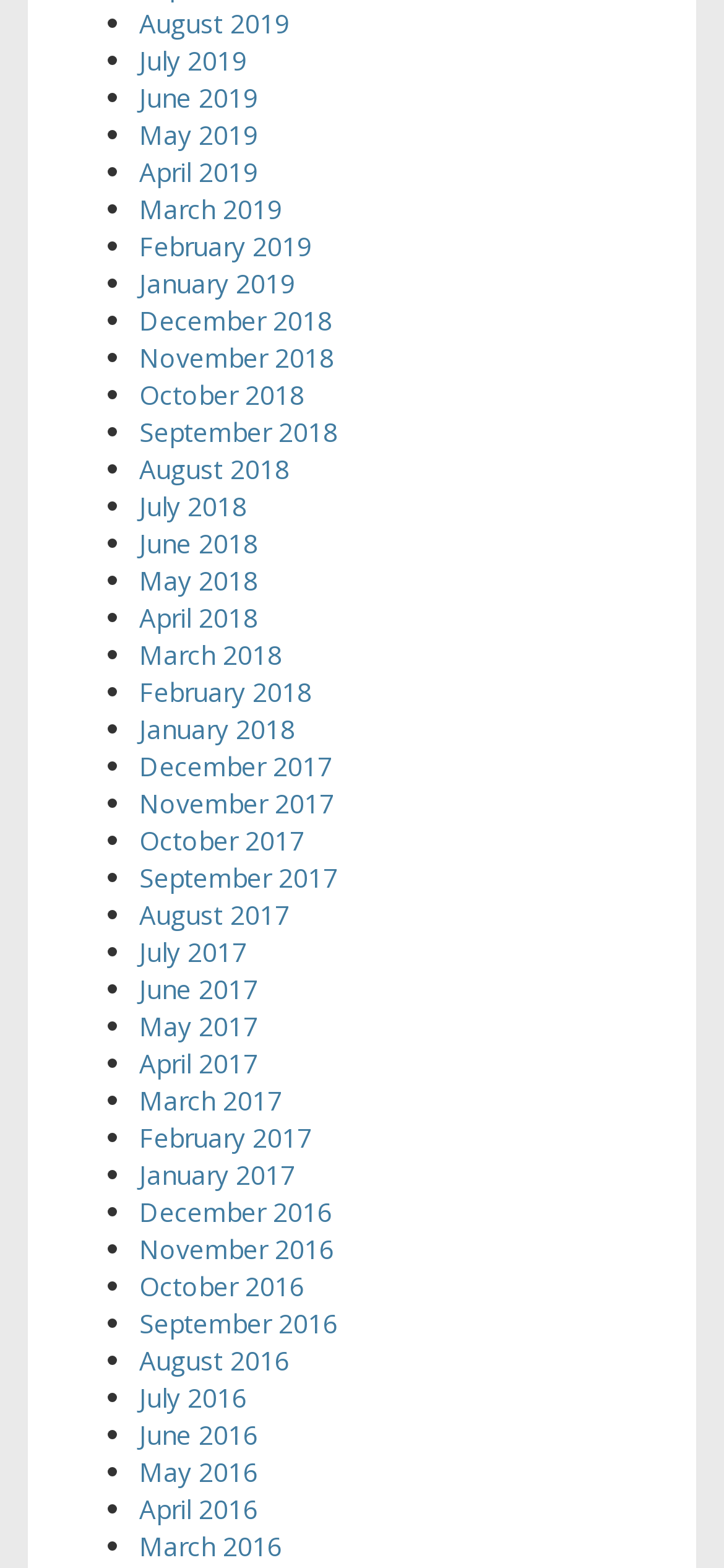Determine the bounding box coordinates of the region that needs to be clicked to achieve the task: "View September 2016".

[0.192, 0.832, 0.467, 0.855]